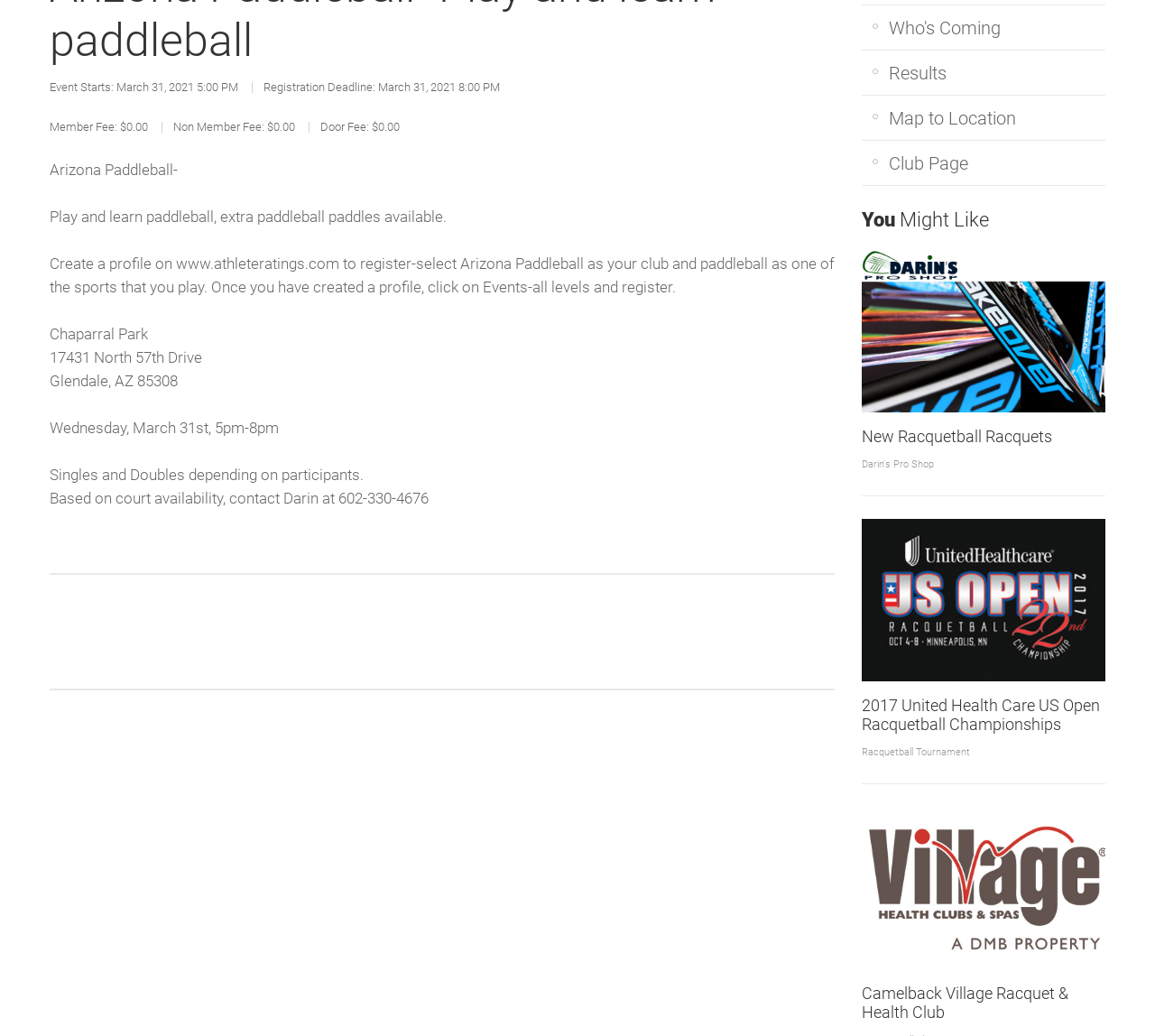Locate the bounding box of the UI element described by: "Handball" in the given webpage screenshot.

[0.141, 0.218, 0.223, 0.253]